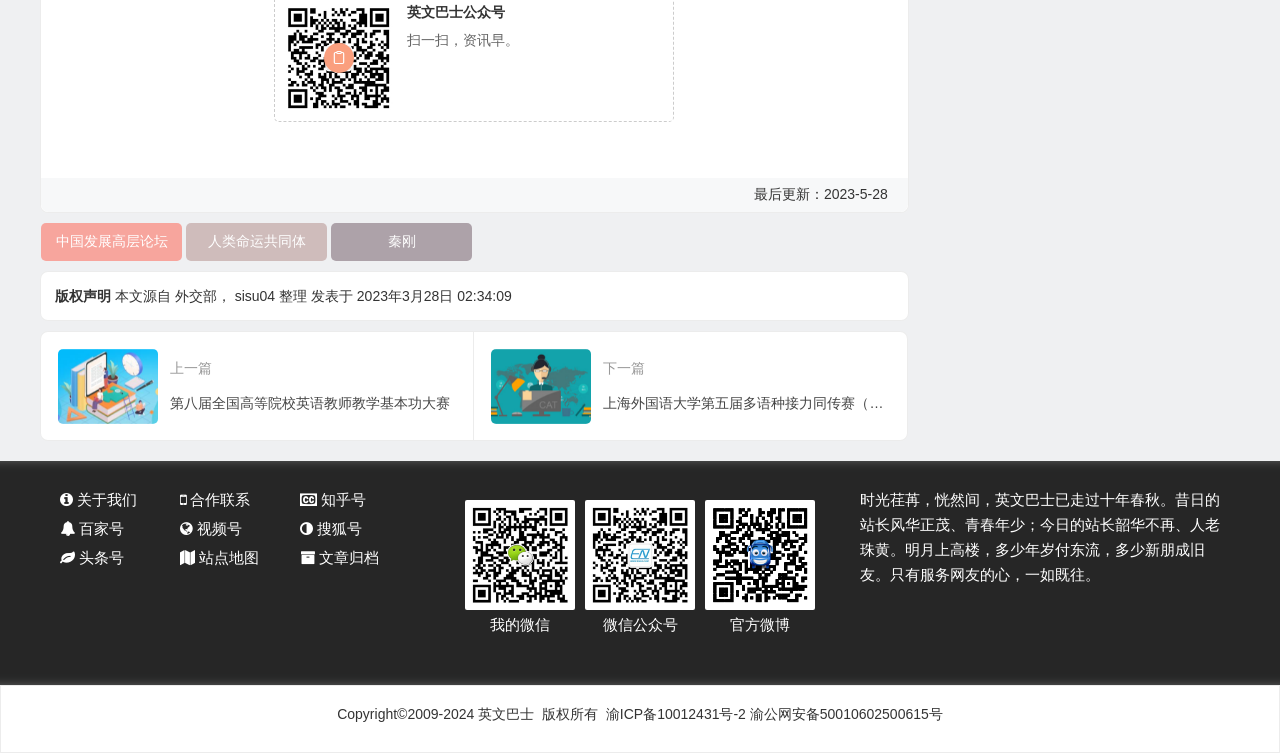Respond to the following question with a brief word or phrase:
What are the links below the figure?

上一篇 and 下一篇